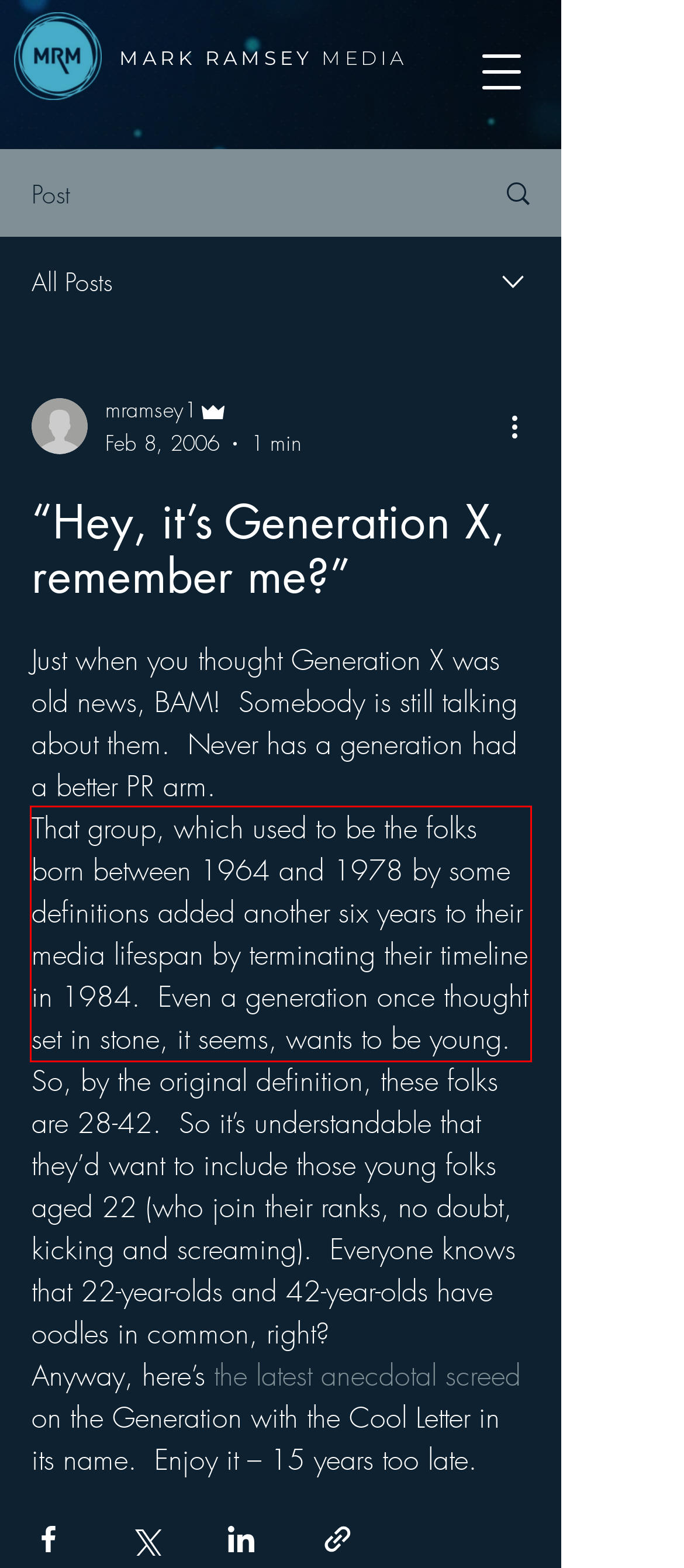You have a screenshot of a webpage with a red bounding box. Use OCR to generate the text contained within this red rectangle.

That group, which used to be the folks born between 1964 and 1978 by some definitions added another six years to their media lifespan by terminating their timeline in 1984. Even a generation once thought set in stone, it seems, wants to be young.